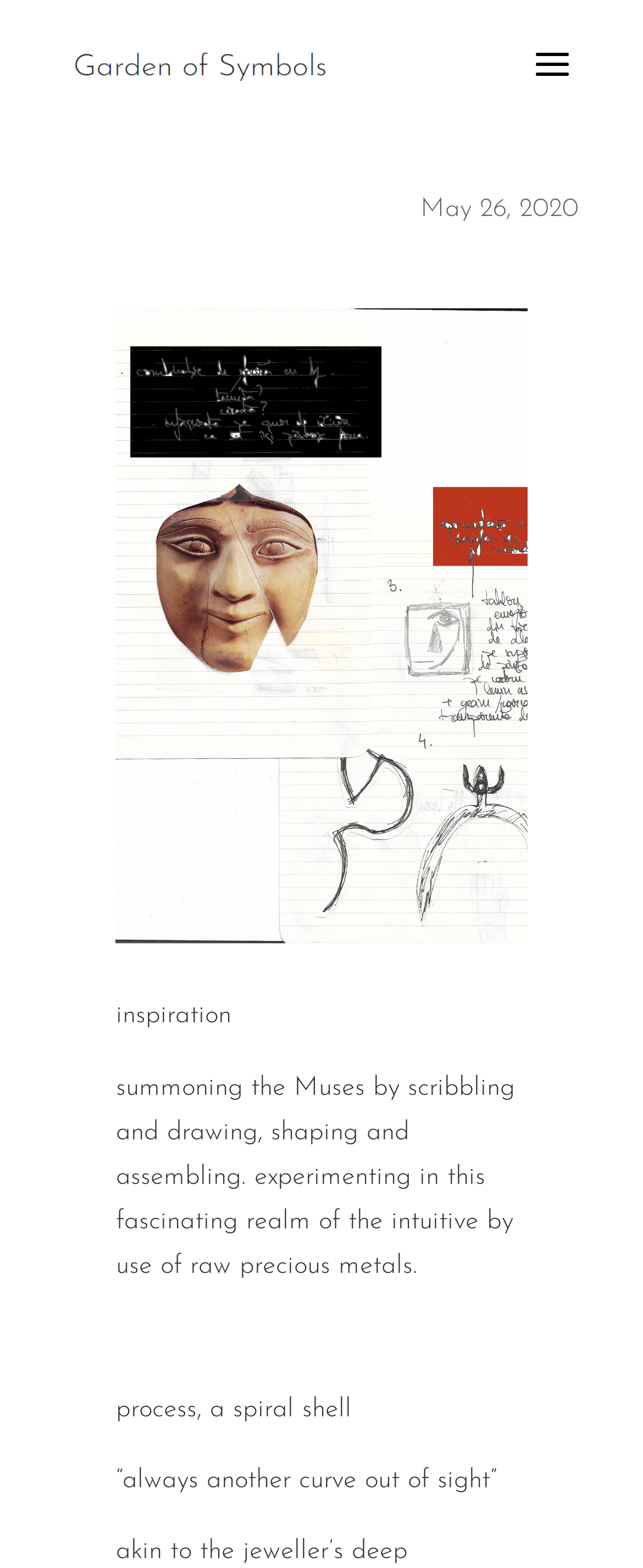Provide an in-depth caption for the contents of the webpage.

The webpage is titled "Garden of Symbols" and appears to be a jewelry brand's website. At the top left, there is a link with the same title, accompanied by a small image. Below this, on the right side, is a date "May 26, 2020". 

The main content of the webpage is an image that takes up most of the page, spanning from the top center to the bottom right. On top of this image, there are several blocks of text. The first text block, located at the top center, reads "inspiration". 

Below the "inspiration" text, there is a paragraph describing the creative process, mentioning the use of raw precious metals and the intuitive realm. This text block is positioned at the top right of the image. 

Further down, there is another text block that reads "process, a spiral shell", located at the bottom center of the image. Finally, at the very bottom of the image, there is a quote "“always another curve out of sight”".